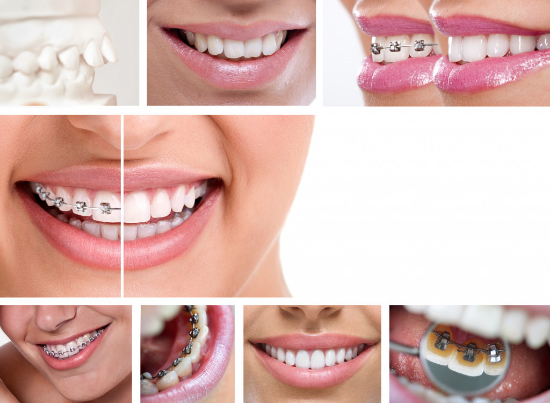Analyze the image and answer the question with as much detail as possible: 
What is emphasized in each smile?

Each smile exhibits well-maintained teeth, emphasizing the importance of dental care and hygiene associated with wearing braces.